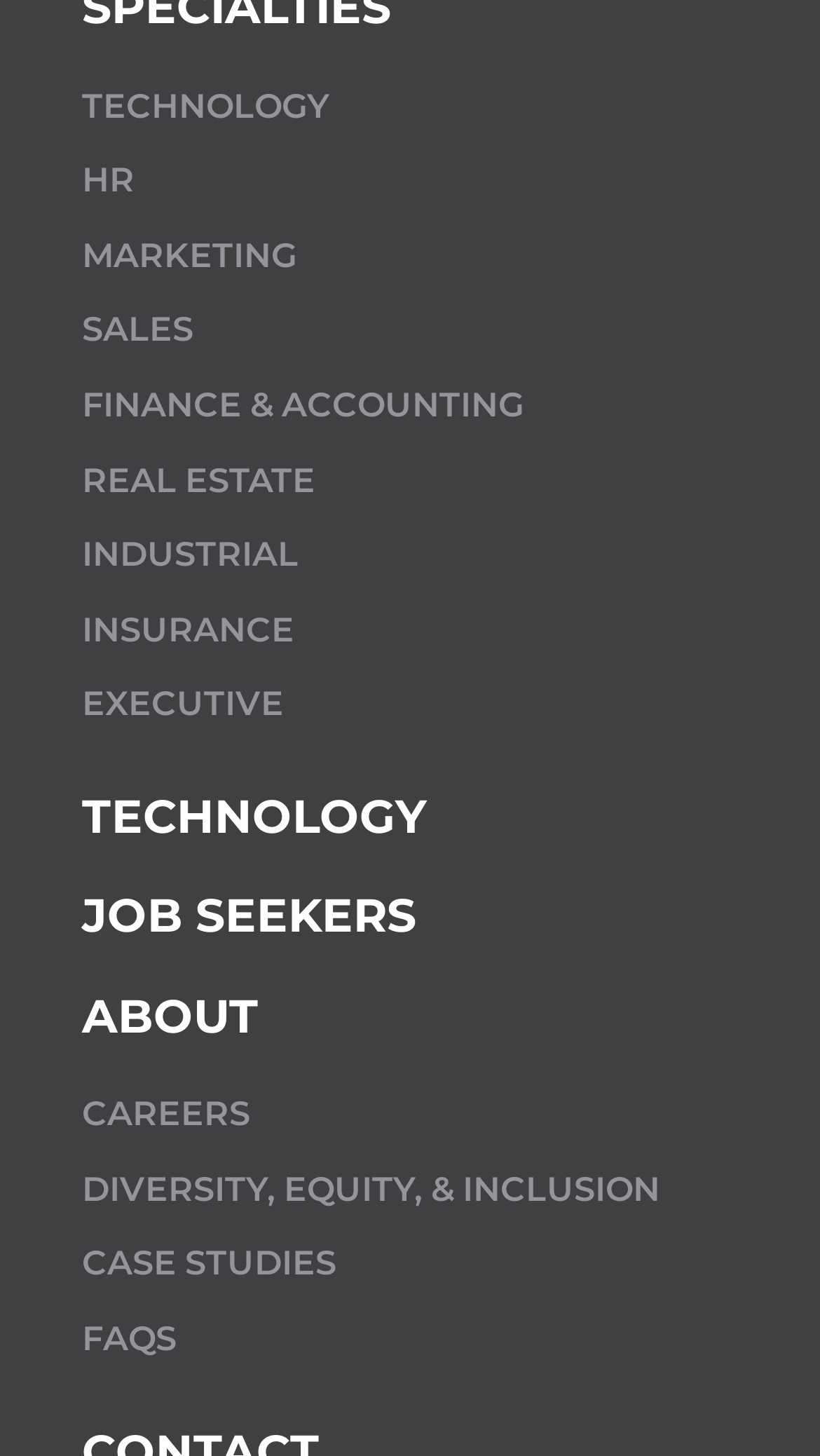Given the webpage screenshot and the description, determine the bounding box coordinates (top-left x, top-left y, bottom-right x, bottom-right y) that define the location of the UI element matching this description: Diversity, Equity, & Inclusion

[0.1, 0.804, 0.805, 0.844]